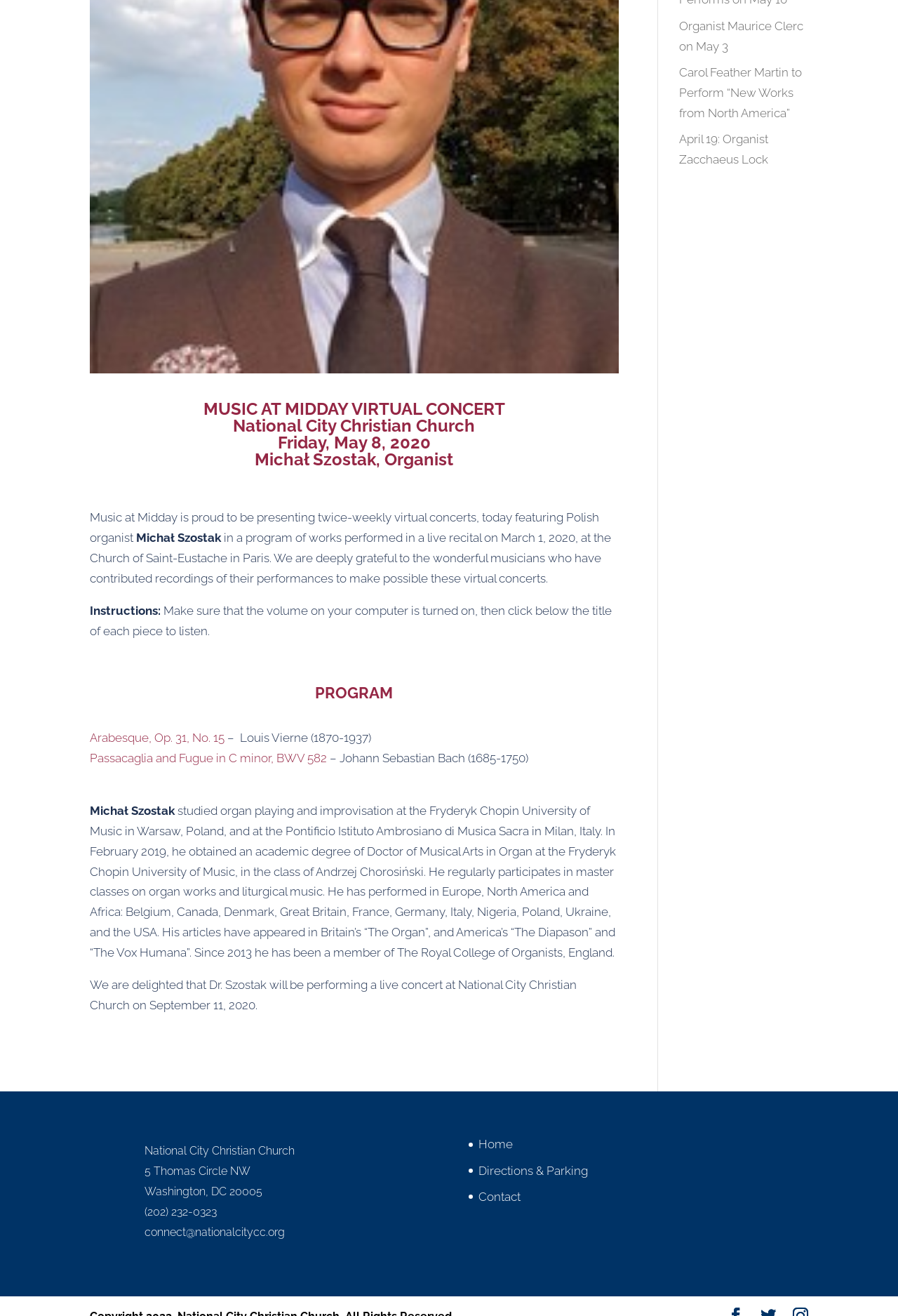Provide the bounding box coordinates of the HTML element this sentence describes: "Directions & Parking". The bounding box coordinates consist of four float numbers between 0 and 1, i.e., [left, top, right, bottom].

[0.533, 0.884, 0.655, 0.895]